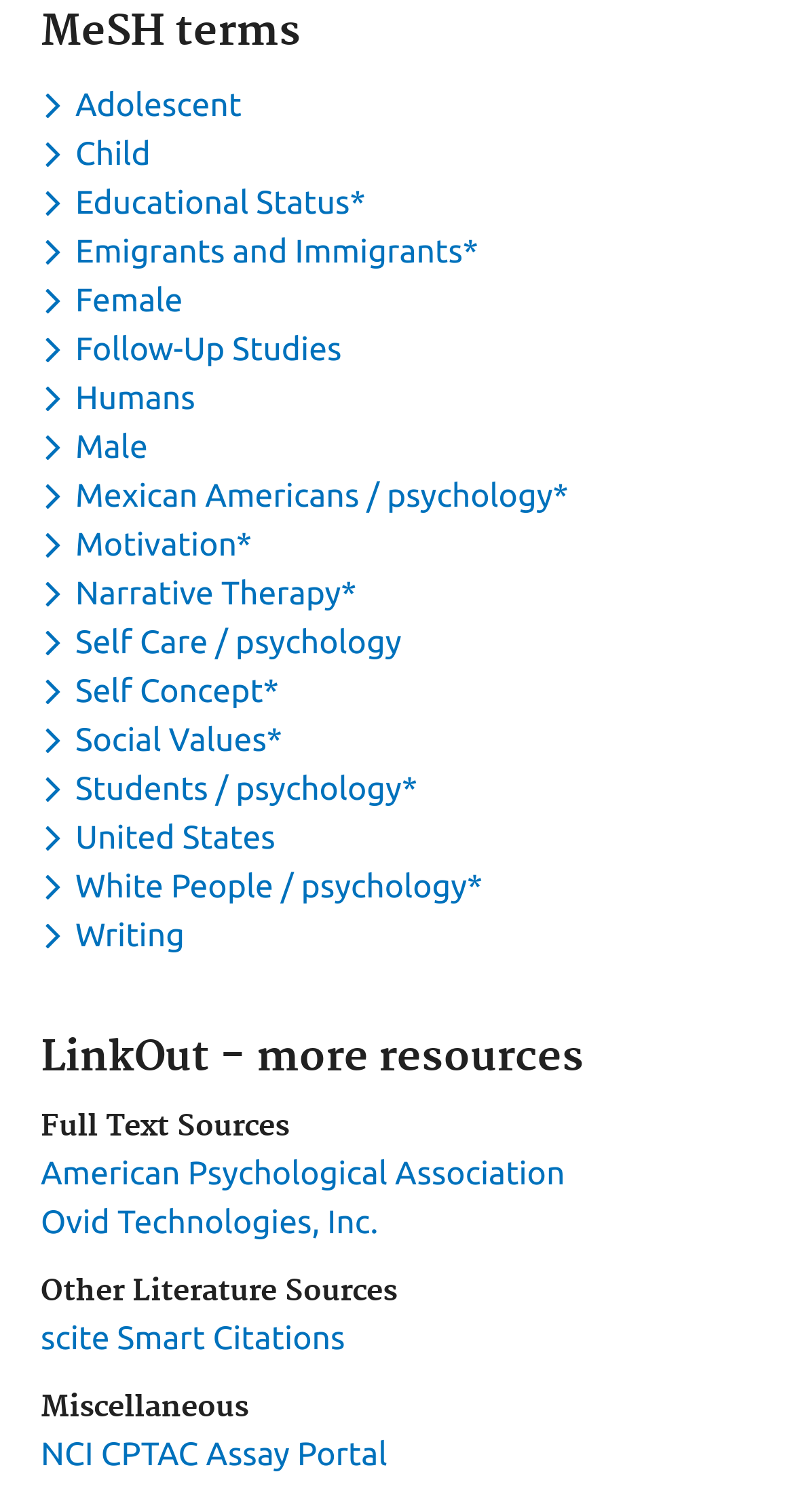Find the bounding box coordinates of the clickable area that will achieve the following instruction: "Toggle dropdown menu for keyword Adolescent".

[0.051, 0.057, 0.317, 0.081]